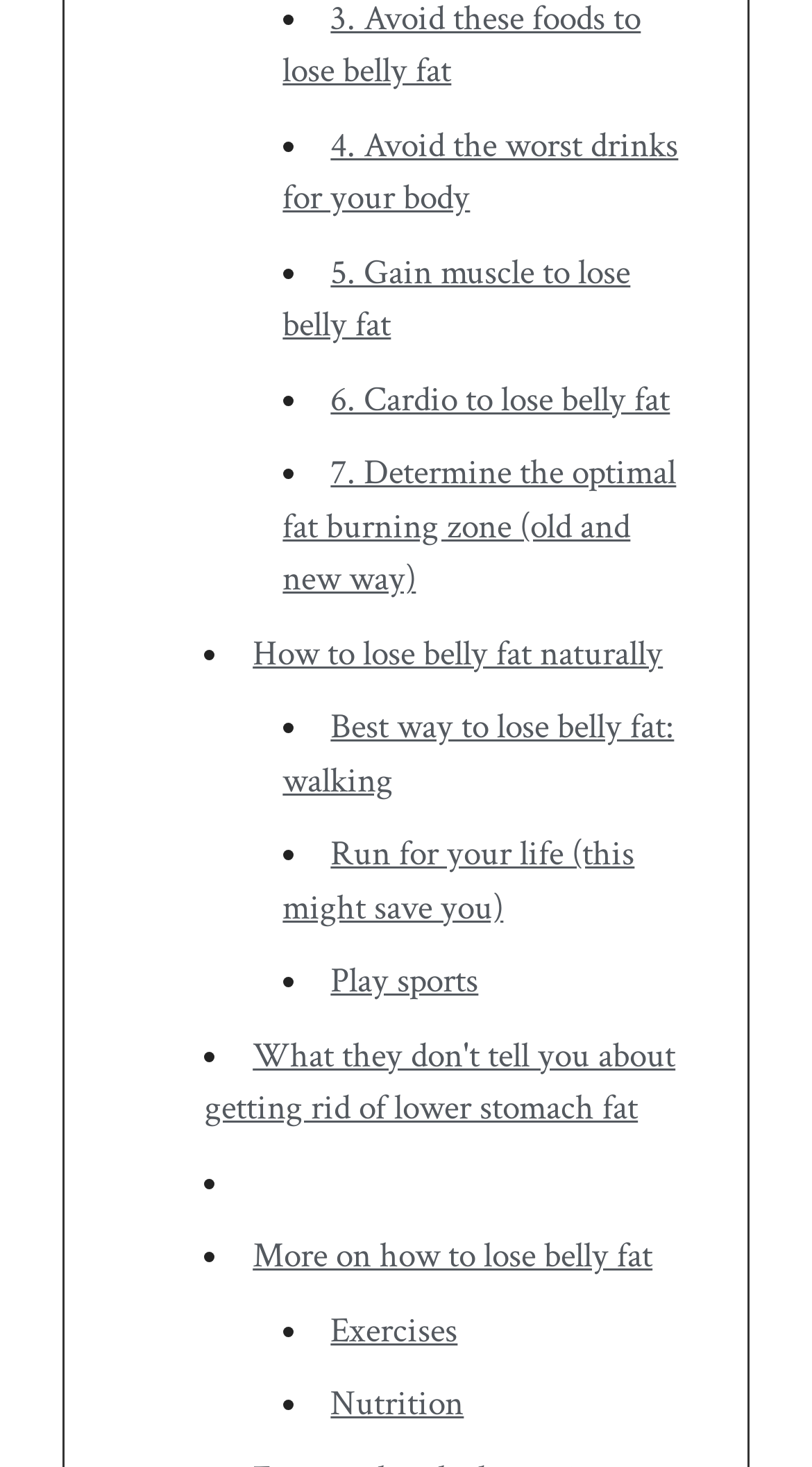Determine the bounding box coordinates for the UI element matching this description: "Toggle Navigation".

None